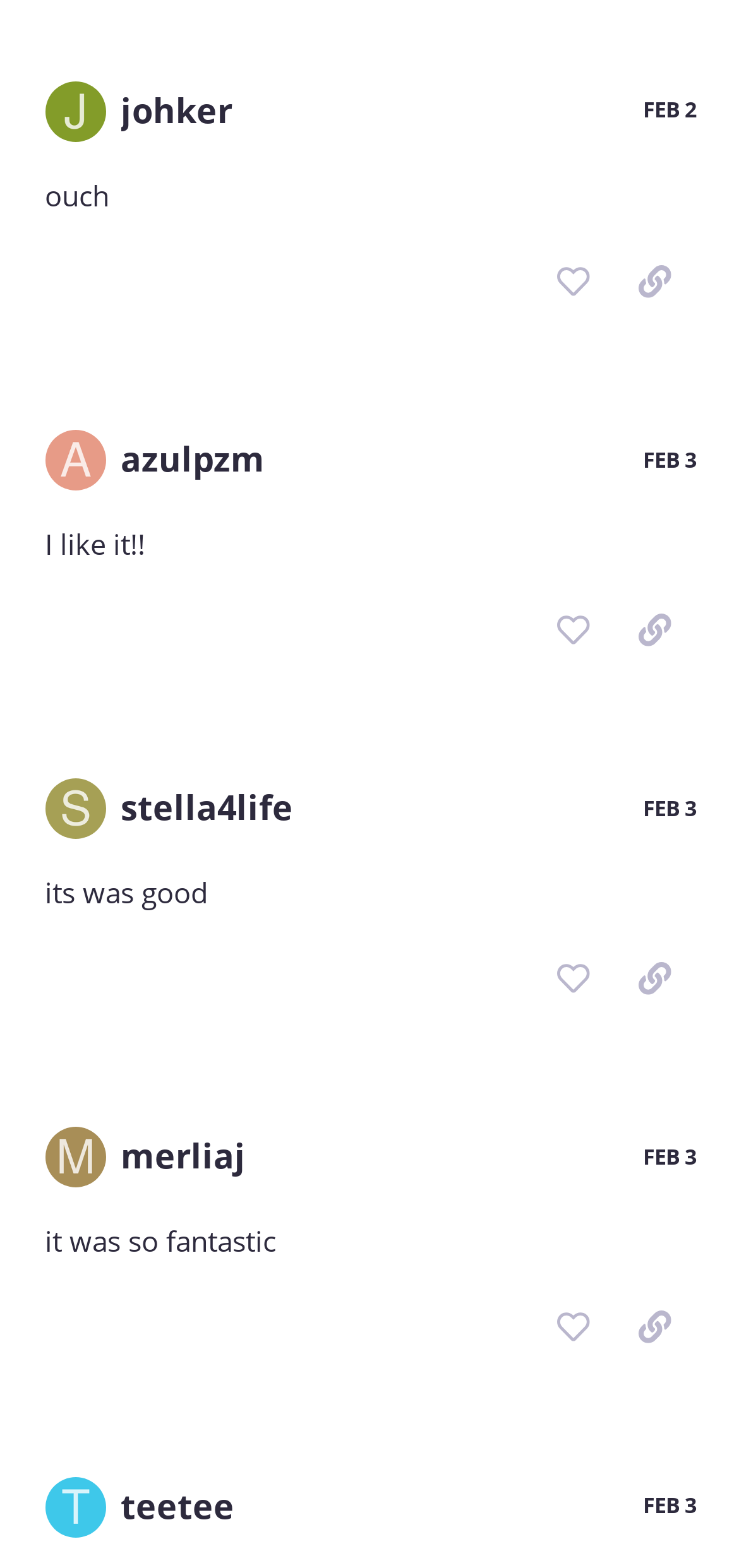Give a short answer to this question using one word or a phrase:
What is the username of the author of post #165?

azulpzm